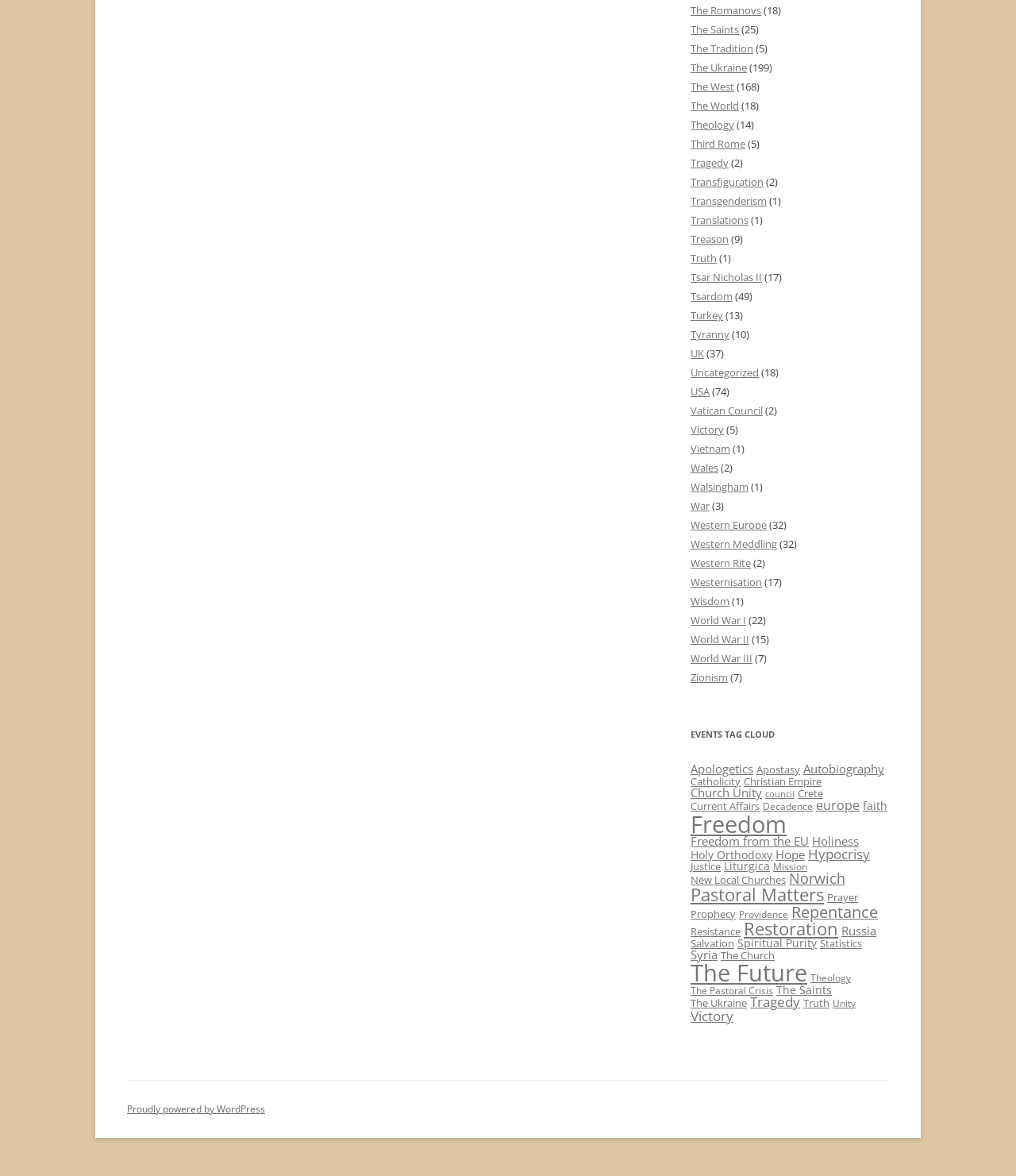Highlight the bounding box coordinates of the region I should click on to meet the following instruction: "Explore the category of Western Europe".

[0.68, 0.44, 0.755, 0.453]